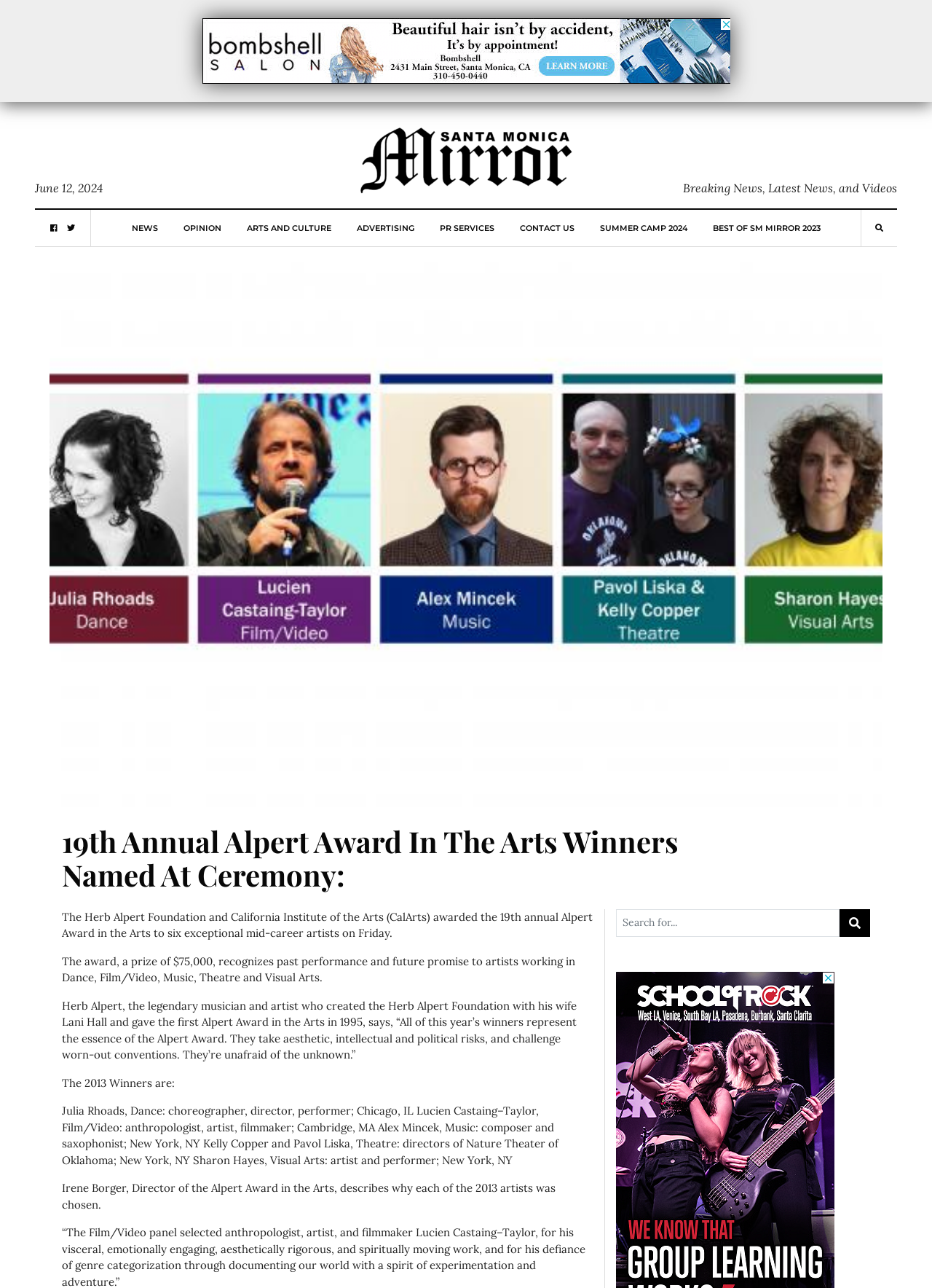Consider the image and give a detailed and elaborate answer to the question: 
How many winners are mentioned in the article?

I found the number of winners by looking at the StaticText element with the text 'The 2013 Winners are:' located at [0.066, 0.835, 0.188, 0.846]. This element is followed by a list of 6 winners, which suggests that there are 6 winners mentioned in the article.